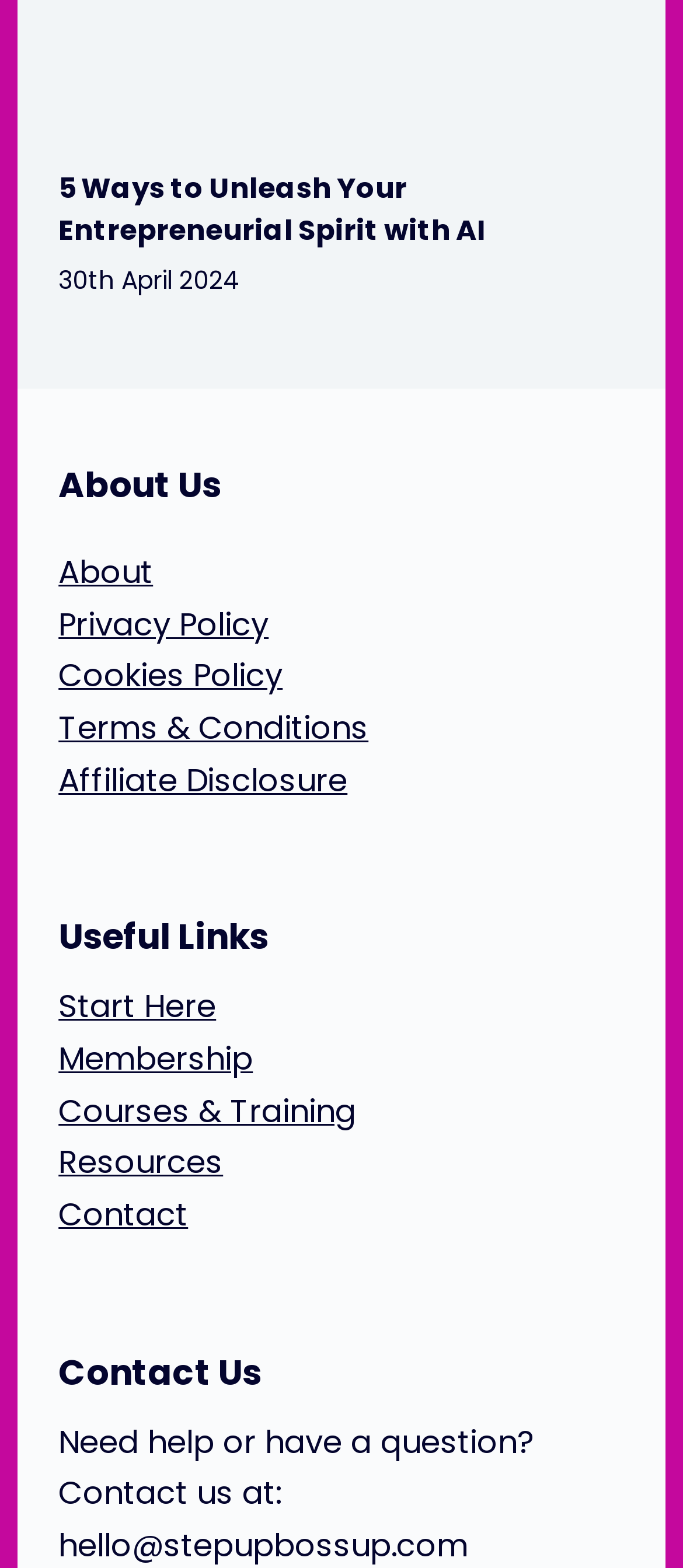What is the last link in the 'About Us' section?
Please describe in detail the information shown in the image to answer the question.

I looked at the link elements that are children of the 'About Us' heading element, which has a bounding box with y-coordinates [0.292, 0.326]. The last link element is 'Affiliate Disclosure', which has a bounding box with y-coordinates [0.483, 0.511].